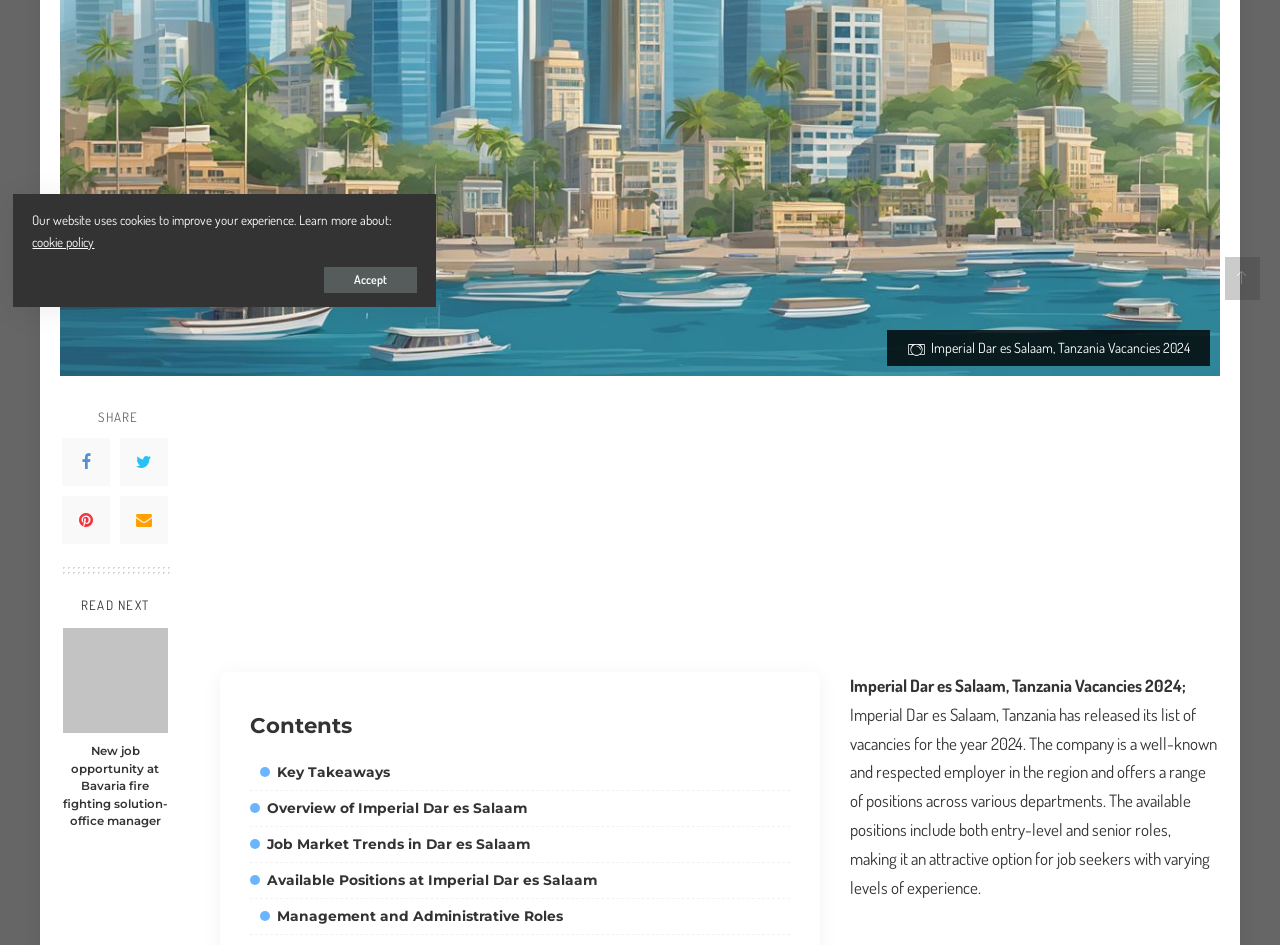Answer the question below using just one word or a short phrase: 
What is the year mentioned in the webpage for vacancies?

2024